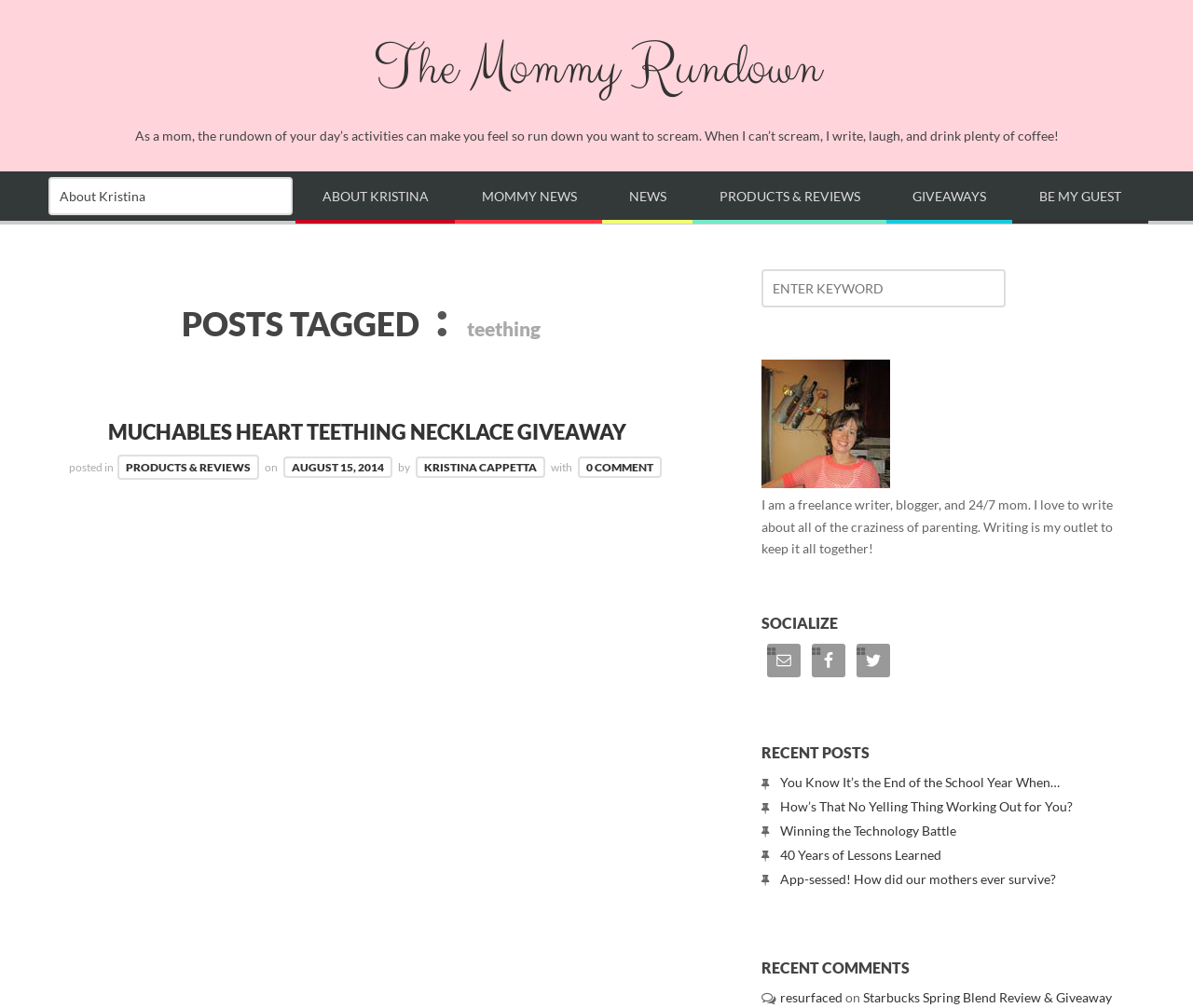What is the author's profession?
With the help of the image, please provide a detailed response to the question.

The author's profession can be determined by looking at the static text element with the text 'I am a freelance writer, blogger, and 24/7 mom.' which is located below the image of Kristina Cappetta.